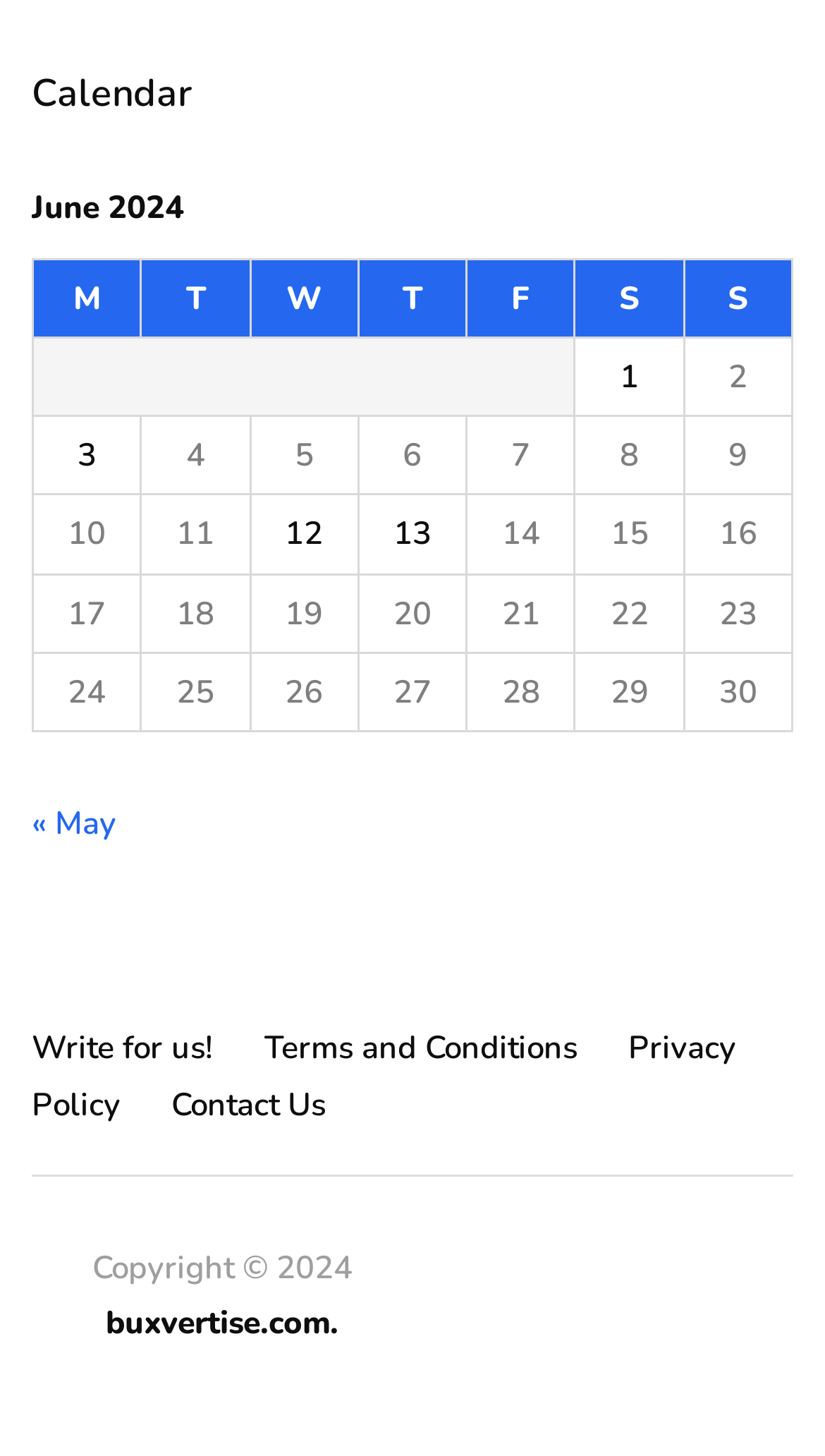How many days are shown in the calendar?
Can you provide a detailed and comprehensive answer to the question?

The calendar table has 30 rows, each representing a day of the month, from 1 to 30.